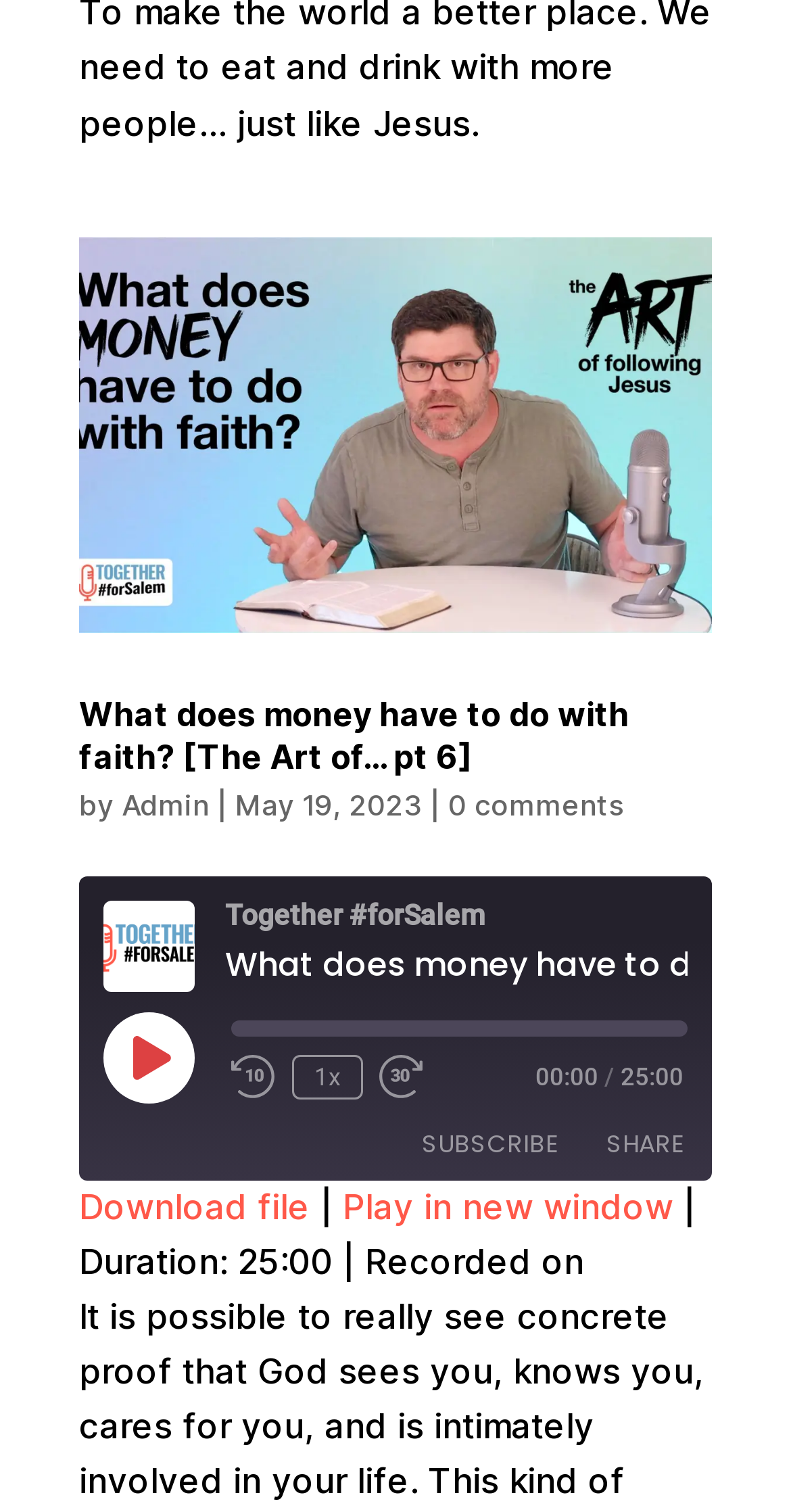Please identify the bounding box coordinates of the clickable element to fulfill the following instruction: "Download file". The coordinates should be four float numbers between 0 and 1, i.e., [left, top, right, bottom].

[0.1, 0.784, 0.392, 0.811]